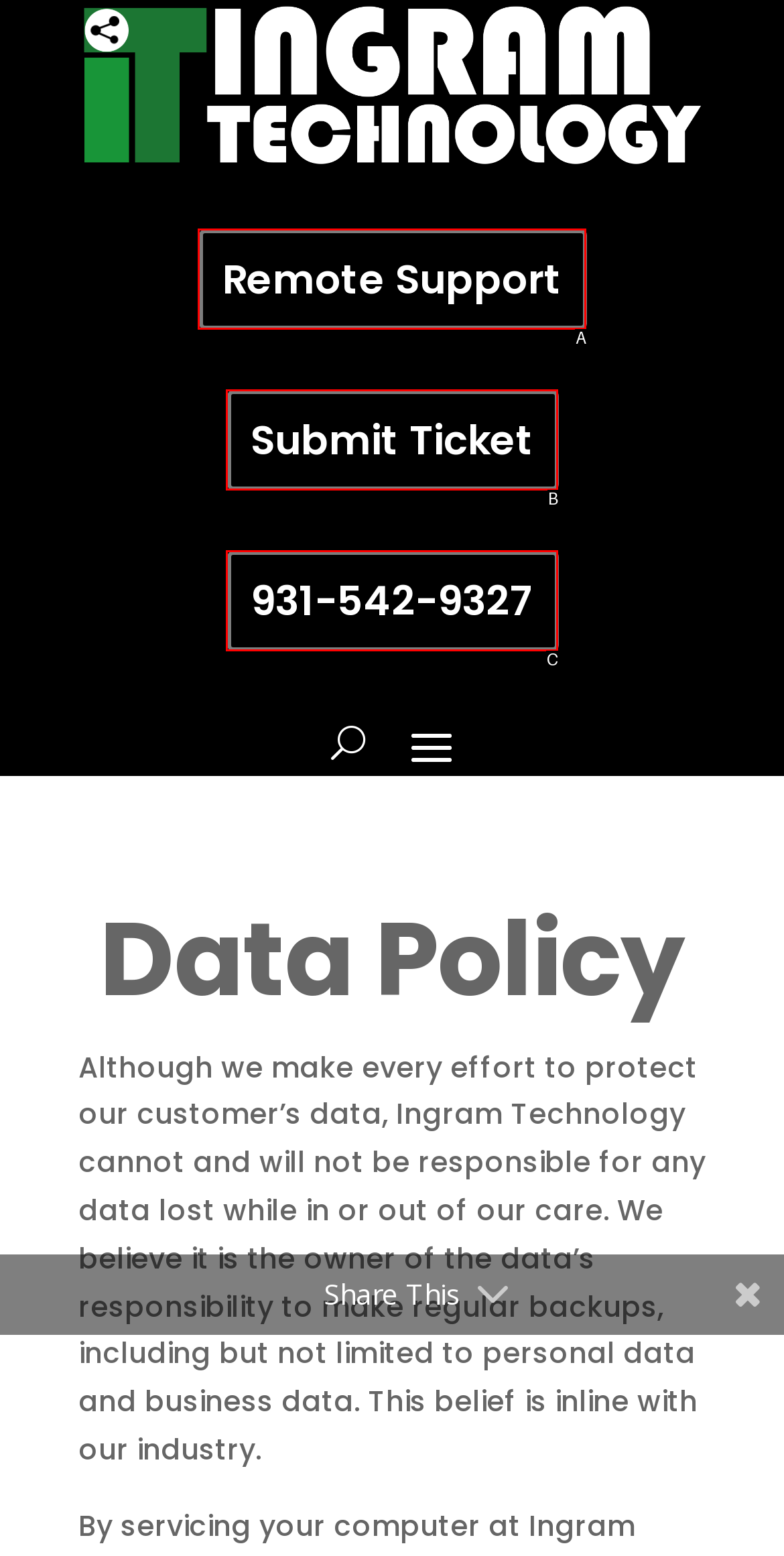Which HTML element matches the description: Submit Ticket?
Reply with the letter of the correct choice.

B